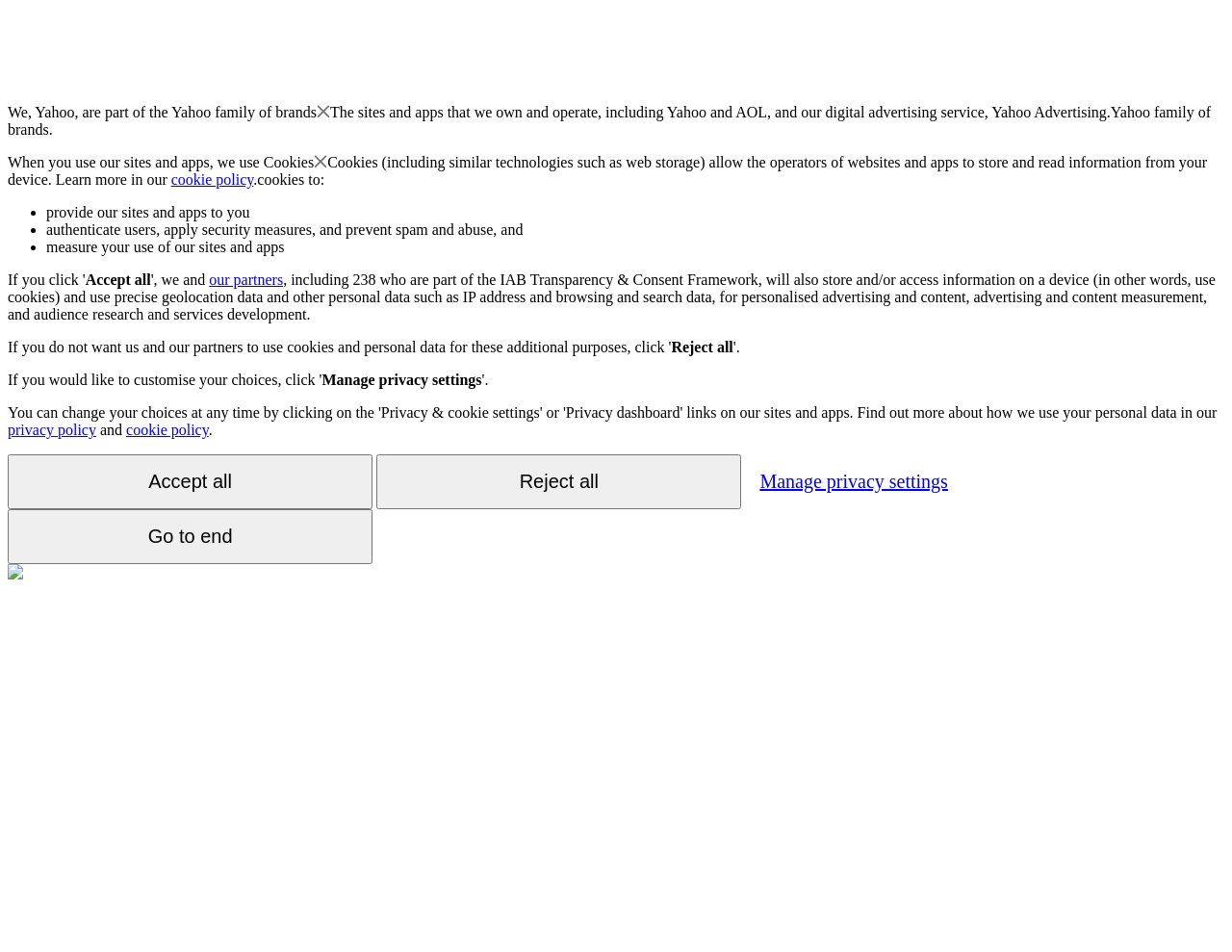Identify the bounding box coordinates of the section to be clicked to complete the task described by the following instruction: "Follow the 'our partners' link". The coordinates should be four float numbers between 0 and 1, formatted as [left, top, right, bottom].

[0.17, 0.285, 0.23, 0.302]